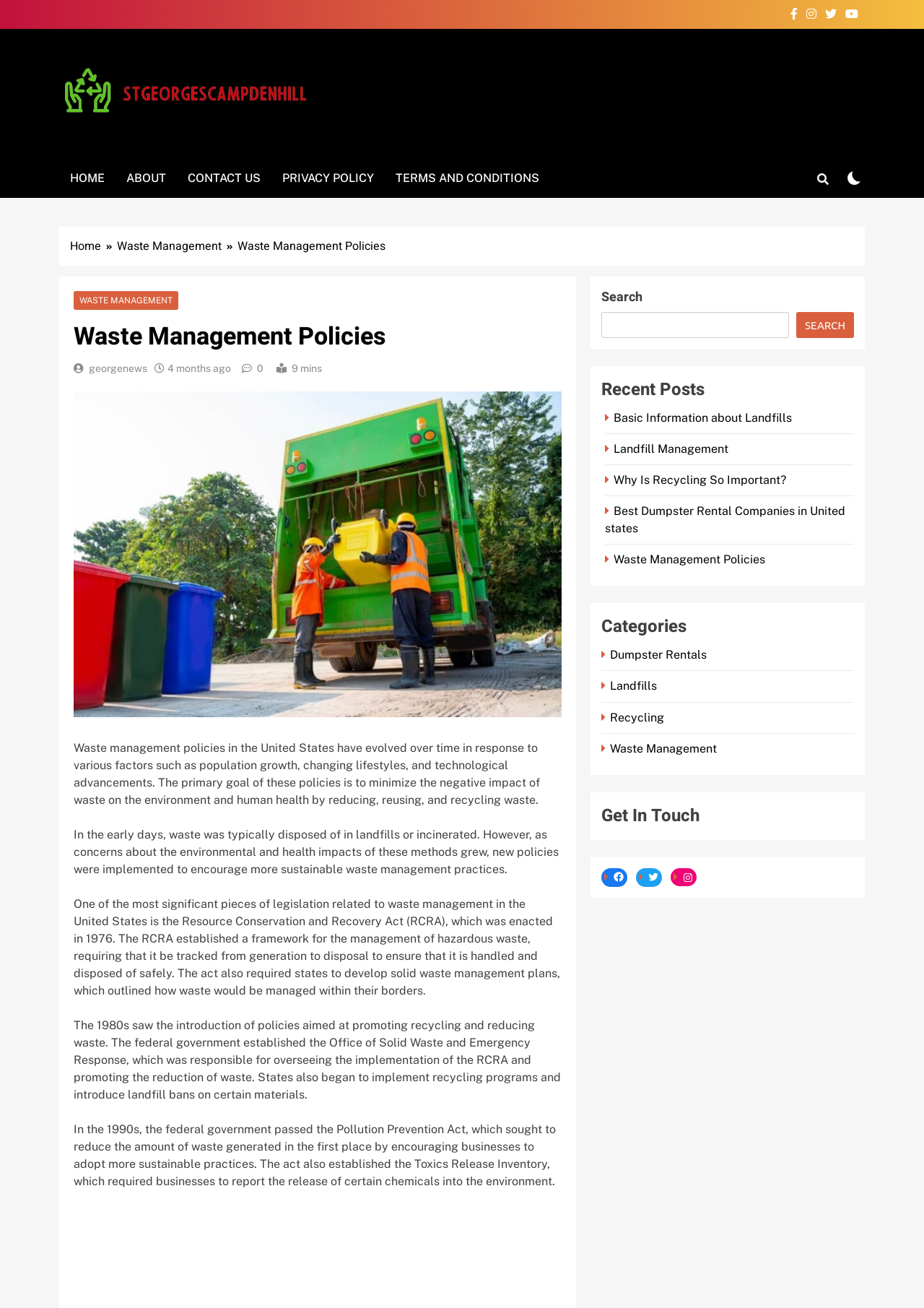Pinpoint the bounding box coordinates of the area that must be clicked to complete this instruction: "Read about Waste Management Policies".

[0.257, 0.182, 0.417, 0.195]